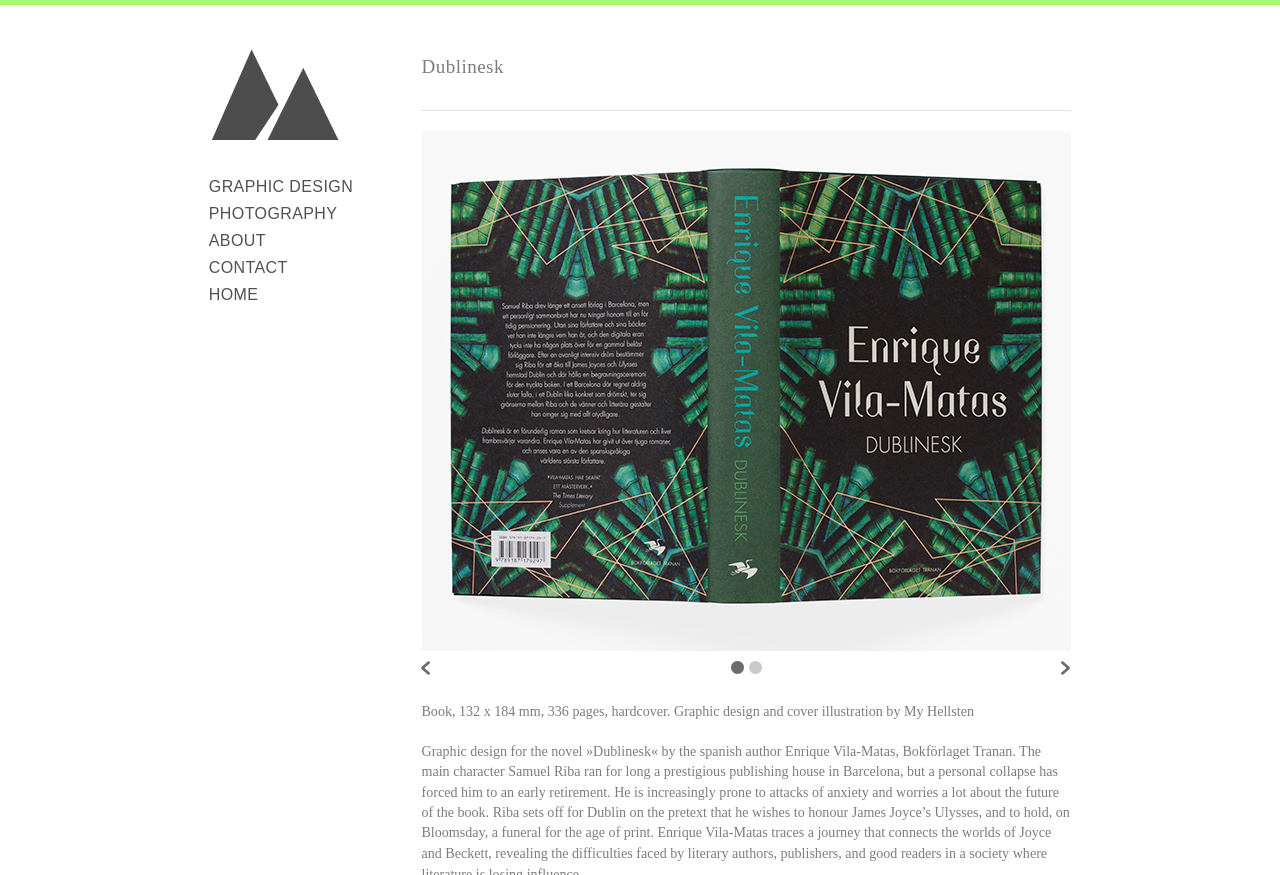Provide your answer to the question using just one word or phrase: Who is the author of the novel 'Dublinesk'?

Enrique Vila-Matas